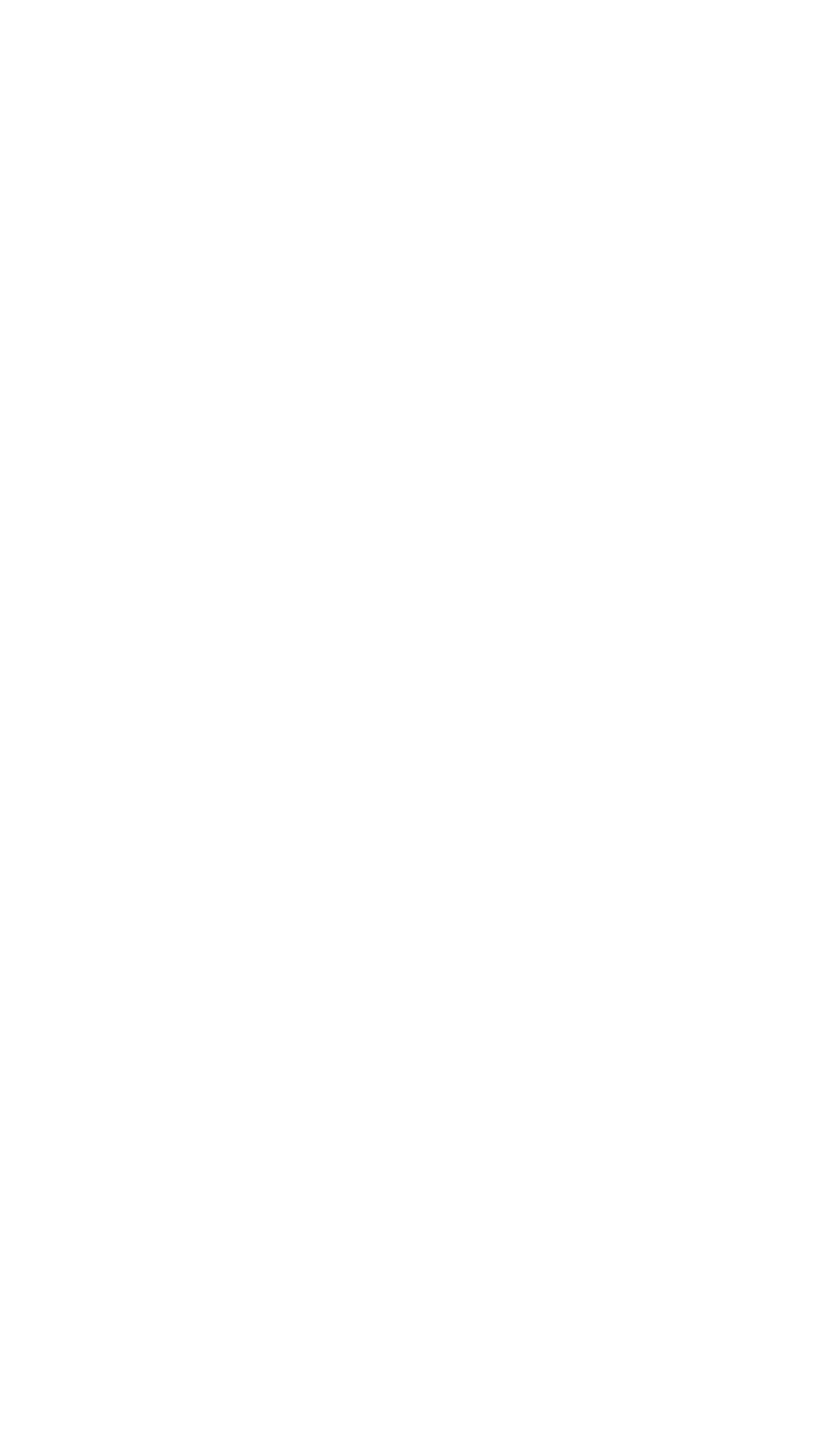Please identify the coordinates of the bounding box for the clickable region that will accomplish this instruction: "Click on the Facebook link".

[0.226, 0.285, 0.318, 0.338]